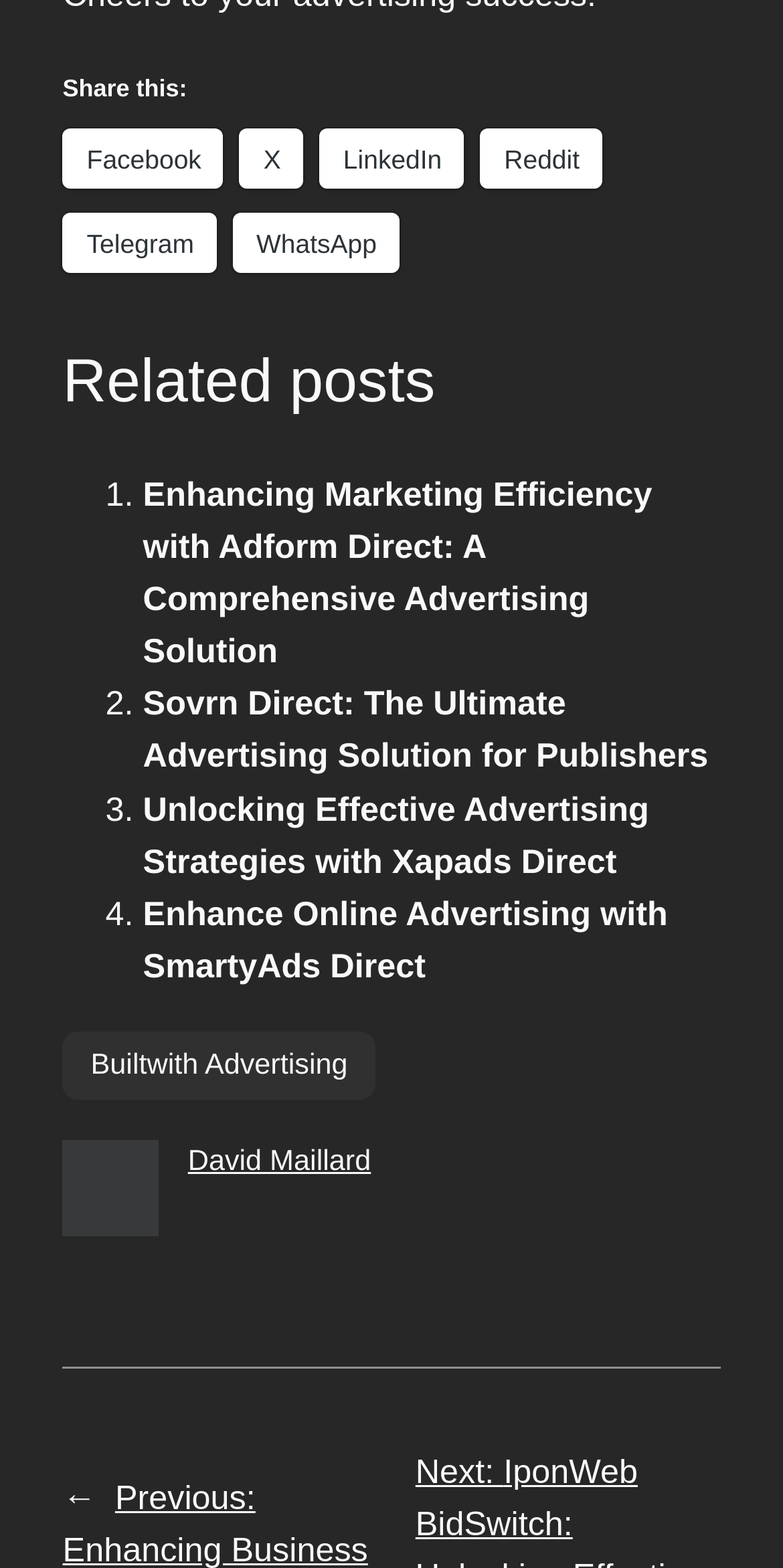Locate the UI element described by Facebook and provide its bounding box coordinates. Use the format (top-left x, top-left y, bottom-right x, bottom-right y) with all values as floating point numbers between 0 and 1.

[0.08, 0.081, 0.285, 0.12]